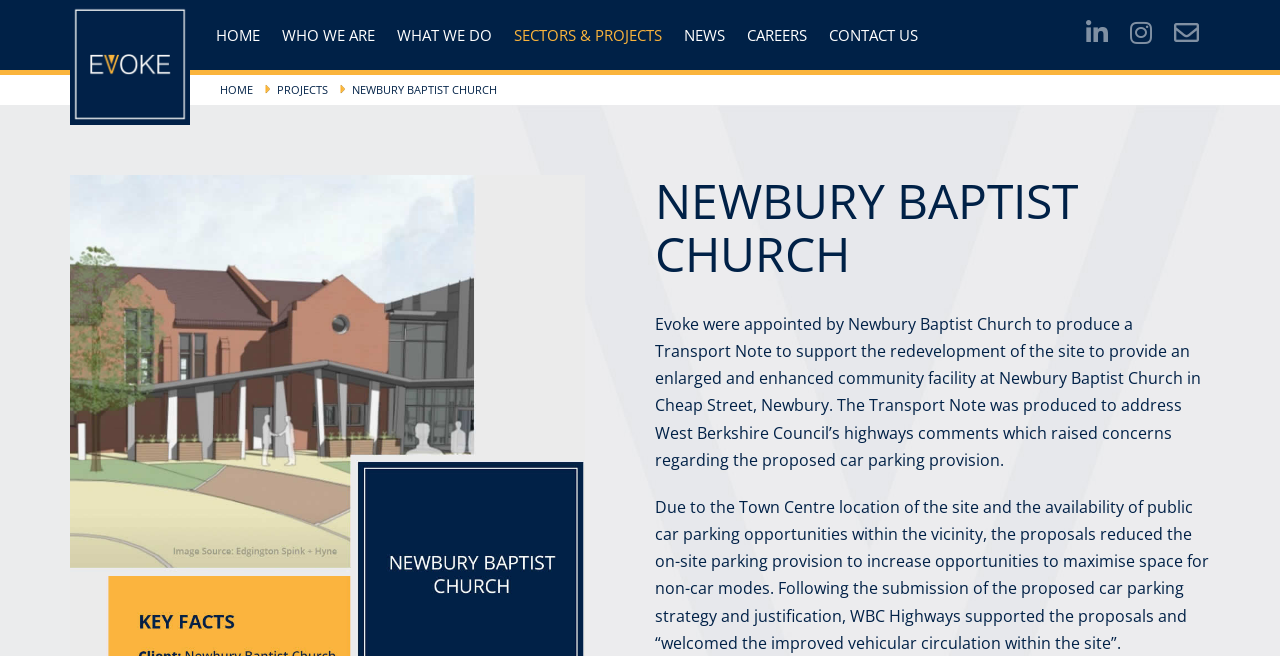Refer to the screenshot and give an in-depth answer to this question: What is the name of the church?

I found the answer by looking at the StaticText element with the text 'NEWBURY BAPTIST CHURCH' at coordinates [0.275, 0.125, 0.388, 0.148]. This text is likely to be the name of the church.